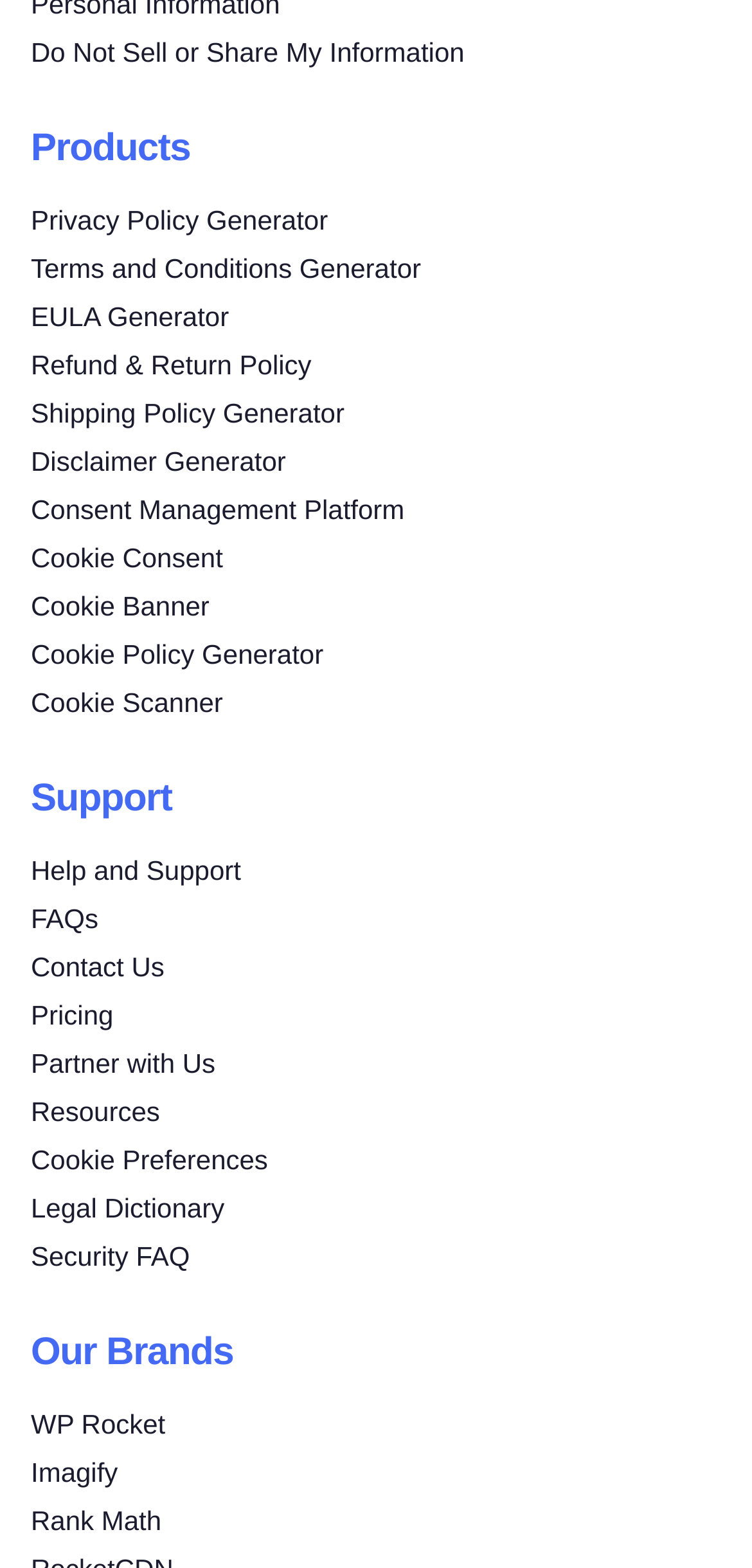Provide a thorough and detailed response to the question by examining the image: 
How many links are under the 'Support' heading?

Under the 'Support' heading, there are three links: 'Help and Support', 'FAQs', and 'Contact Us'. These links are located at the middle of the webpage, with bounding boxes of [0.041, 0.546, 0.32, 0.565], [0.041, 0.576, 0.131, 0.596], and [0.041, 0.607, 0.219, 0.627] respectively.